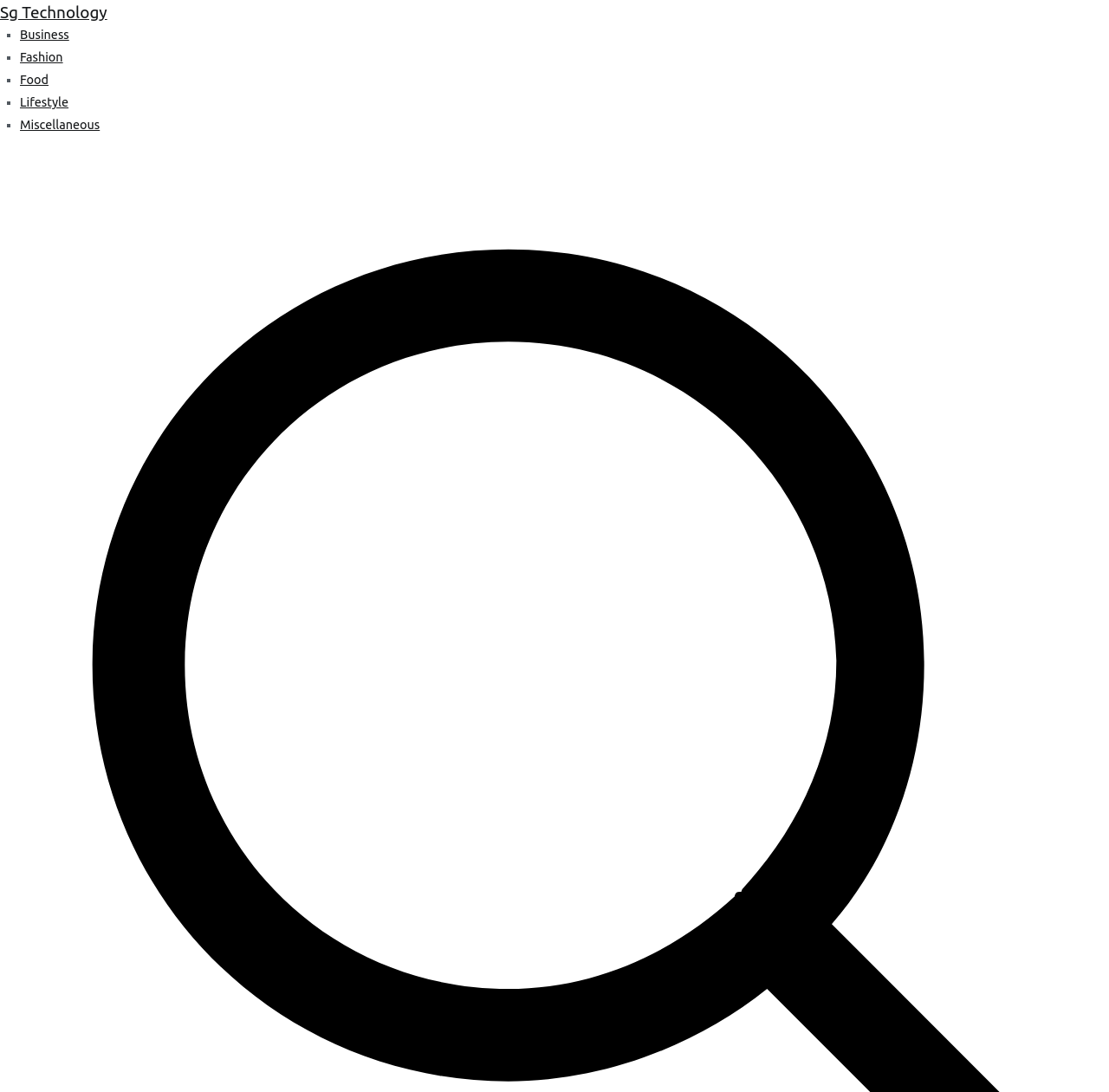What is the principal heading displayed on the webpage?

Interior Design Tips Any Kind Of Space